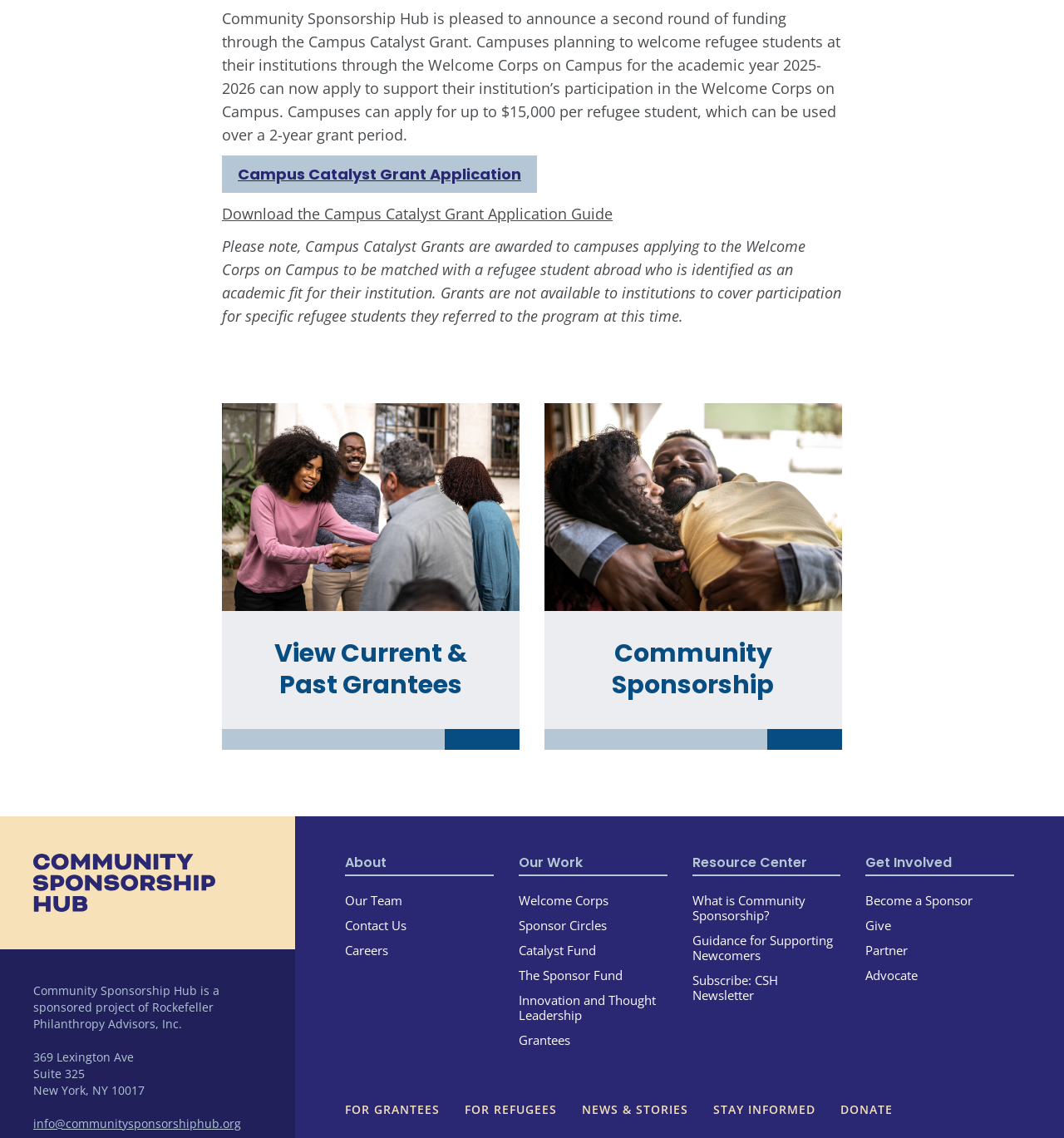Please determine the bounding box coordinates of the element to click in order to execute the following instruction: "Learn about community sponsorship". The coordinates should be four float numbers between 0 and 1, specified as [left, top, right, bottom].

[0.512, 0.354, 0.791, 0.659]